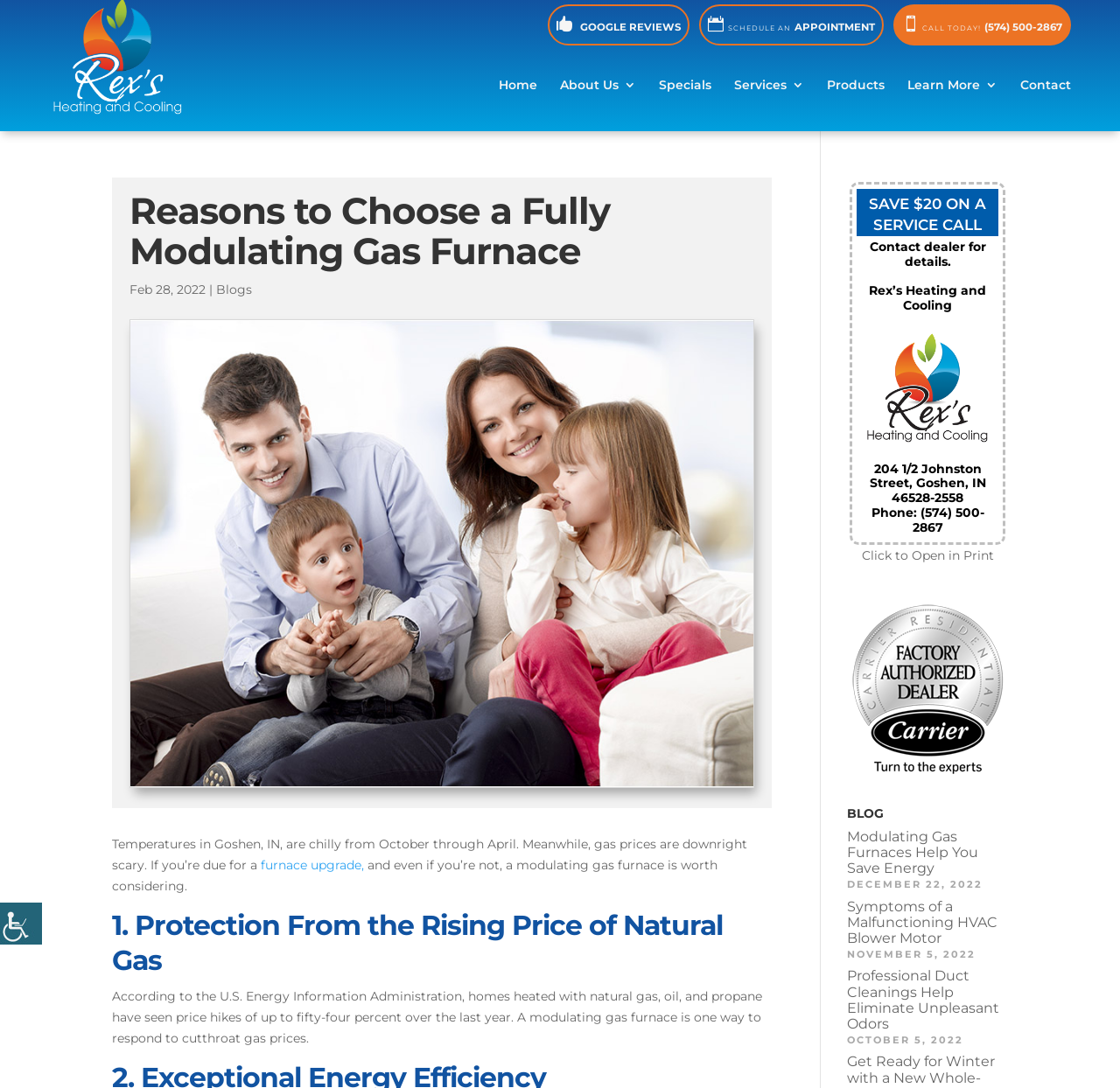Please determine the bounding box coordinates for the UI element described here. Use the format (top-left x, top-left y, bottom-right x, bottom-right y) with values bounded between 0 and 1: alt="Rex's Heating and Cooling"

[0.103, 0.048, 0.22, 0.062]